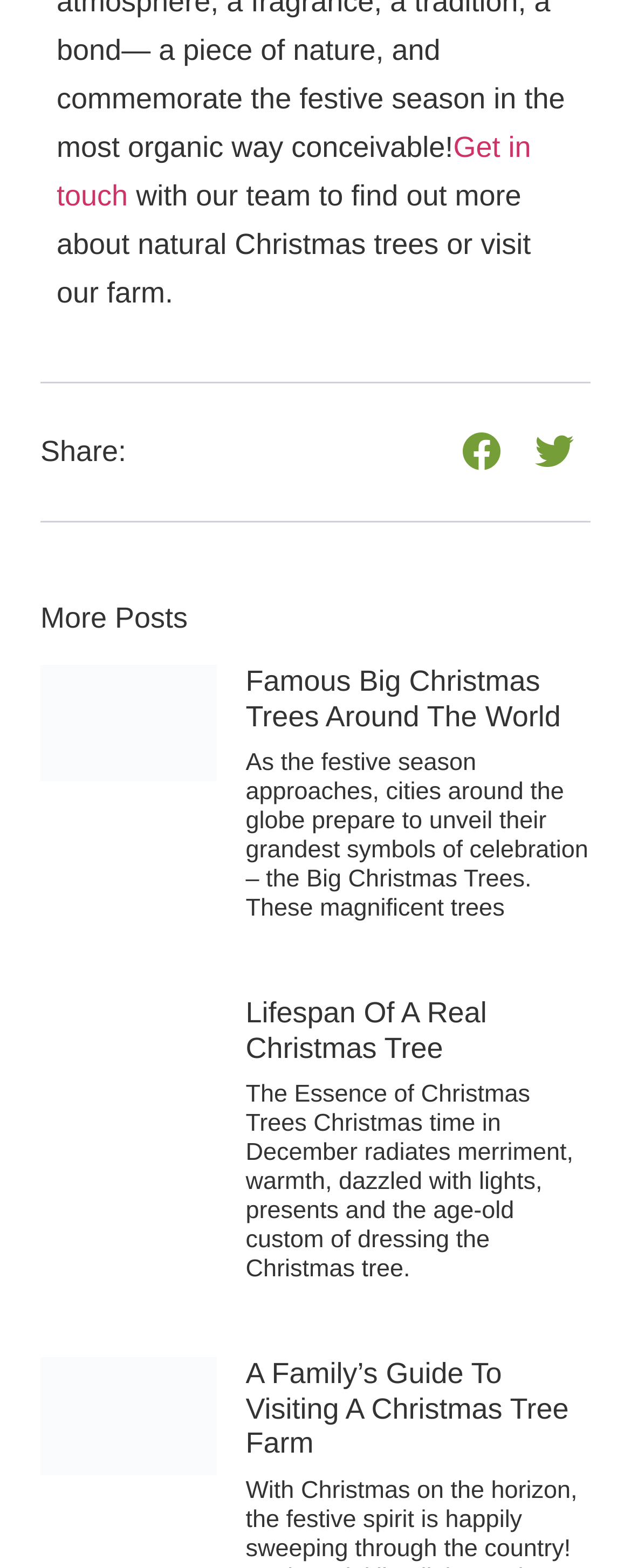Provide a one-word or short-phrase answer to the question:
How many articles are on this webpage?

3